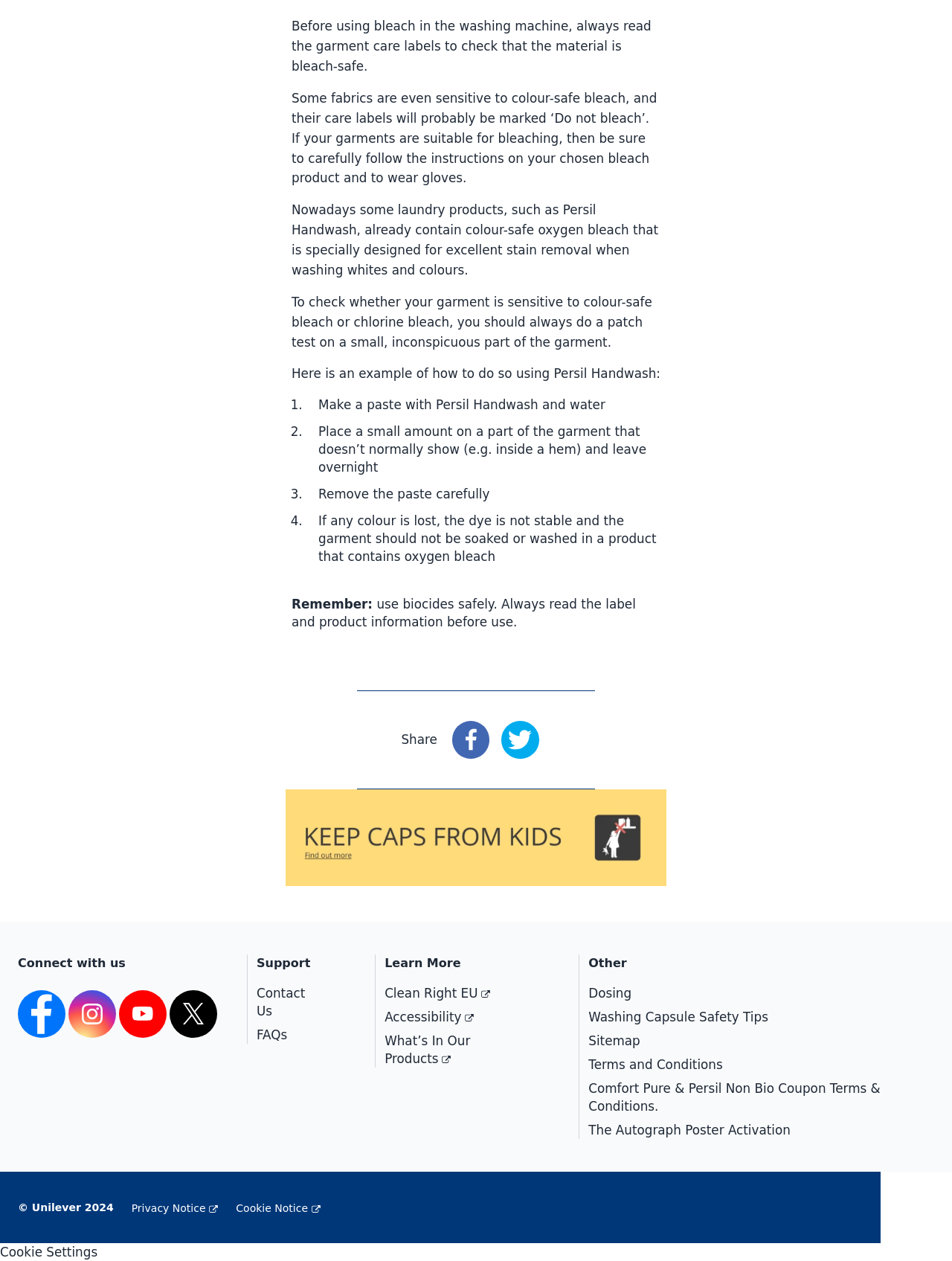Determine the bounding box for the UI element as described: "What’s In Our Products". The coordinates should be represented as four float numbers between 0 and 1, formatted as [left, top, right, bottom].

[0.404, 0.819, 0.494, 0.845]